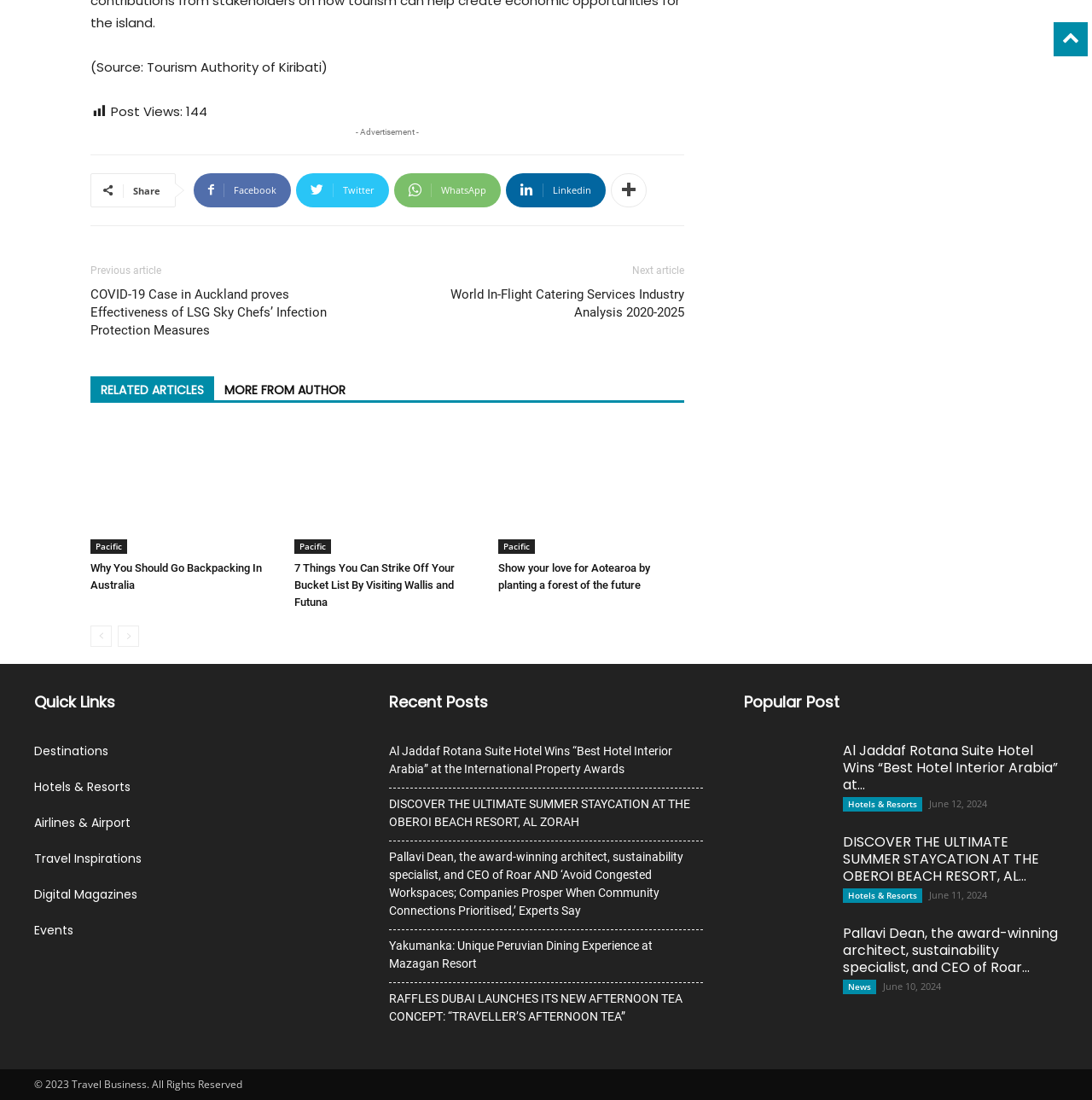Determine the bounding box coordinates for the HTML element described here: "Hotels & Resorts".

[0.772, 0.808, 0.845, 0.821]